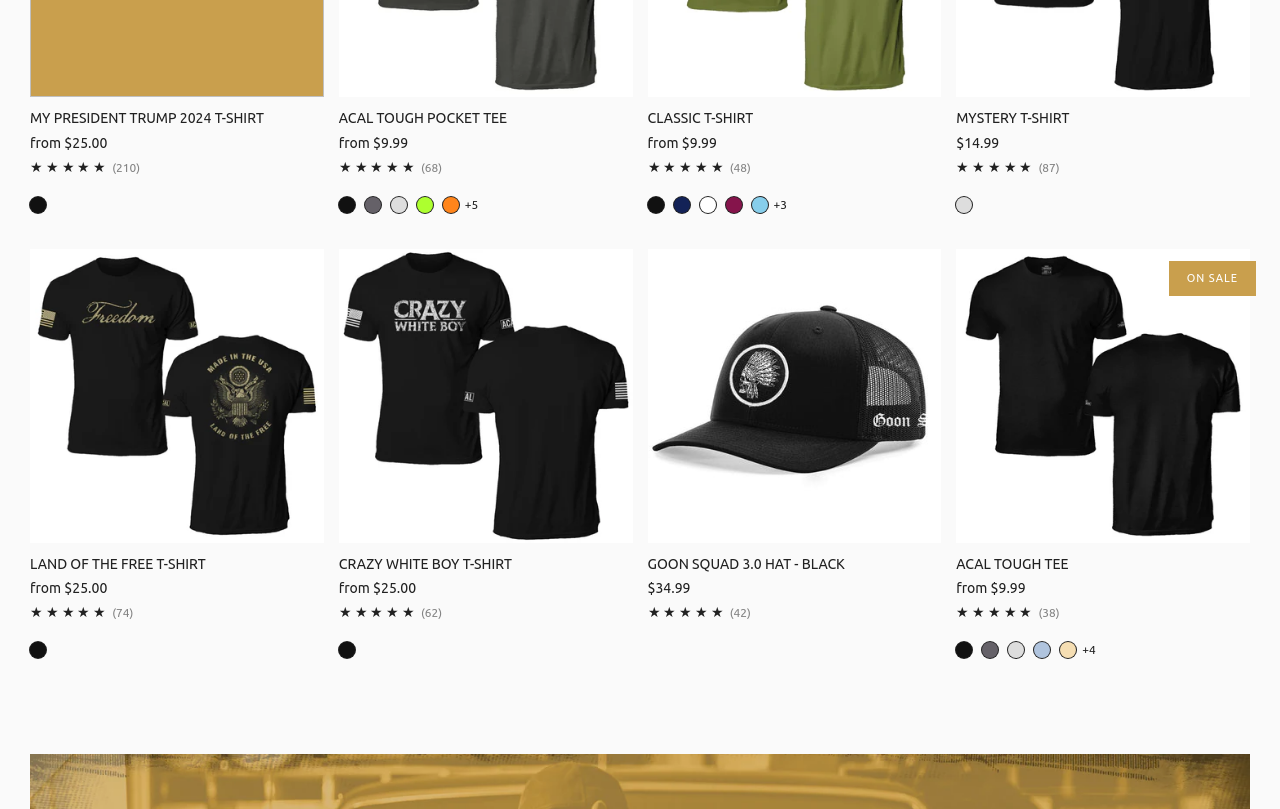How many products are on sale?
Please look at the screenshot and answer in one word or a short phrase.

1